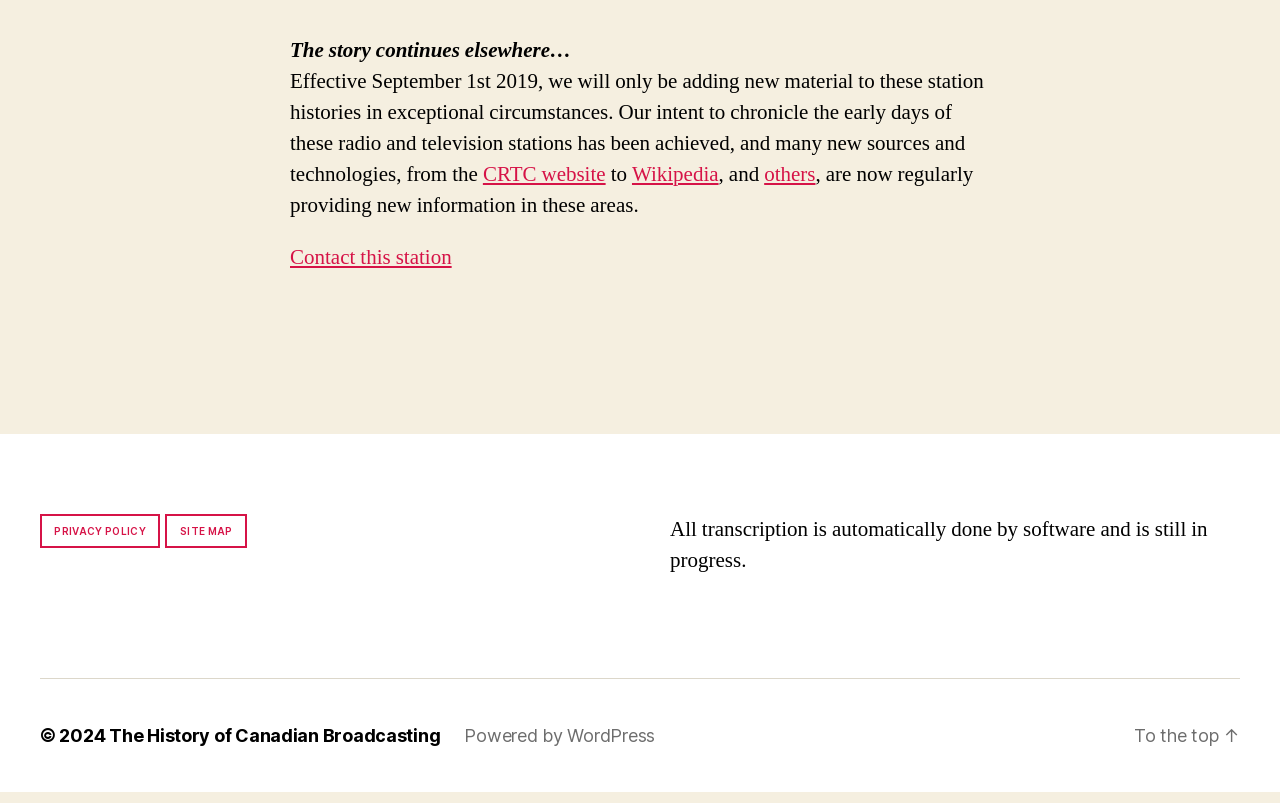What is the purpose of this website?
Can you offer a detailed and complete answer to this question?

Based on the text 'The story continues elsewhere…' and 'Our intent to chronicle the early days of these radio and television stations has been achieved', it can be inferred that the purpose of this website is to document the history of radio and TV stations.